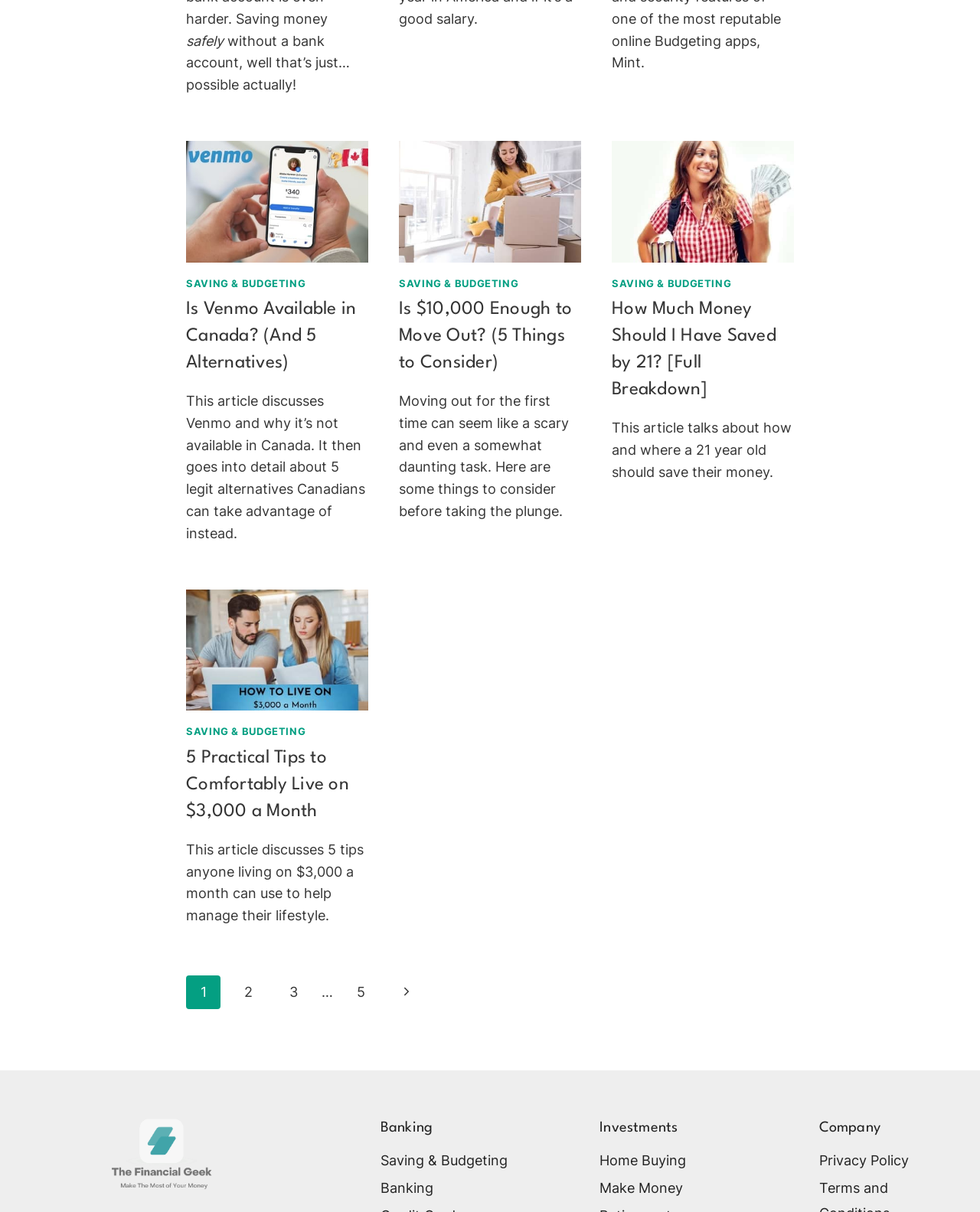Determine the bounding box coordinates of the section to be clicked to follow the instruction: "Navigate to the next page". The coordinates should be given as four float numbers between 0 and 1, formatted as [left, top, right, bottom].

[0.397, 0.805, 0.432, 0.833]